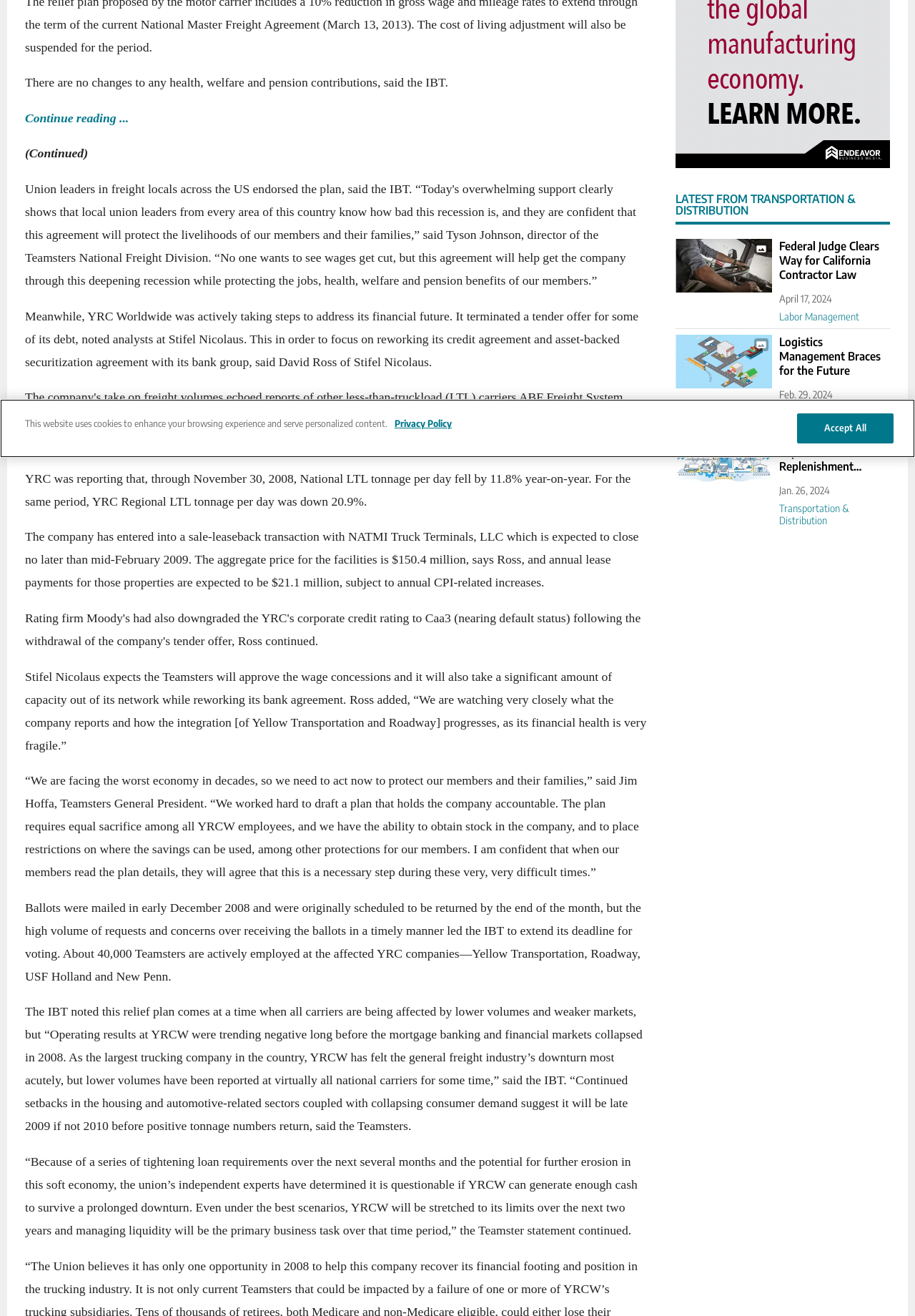Locate the bounding box coordinates of the UI element described by: "Terms of Service". The bounding box coordinates should consist of four float numbers between 0 and 1, i.e., [left, top, right, bottom].

[0.0, 0.079, 0.025, 0.098]